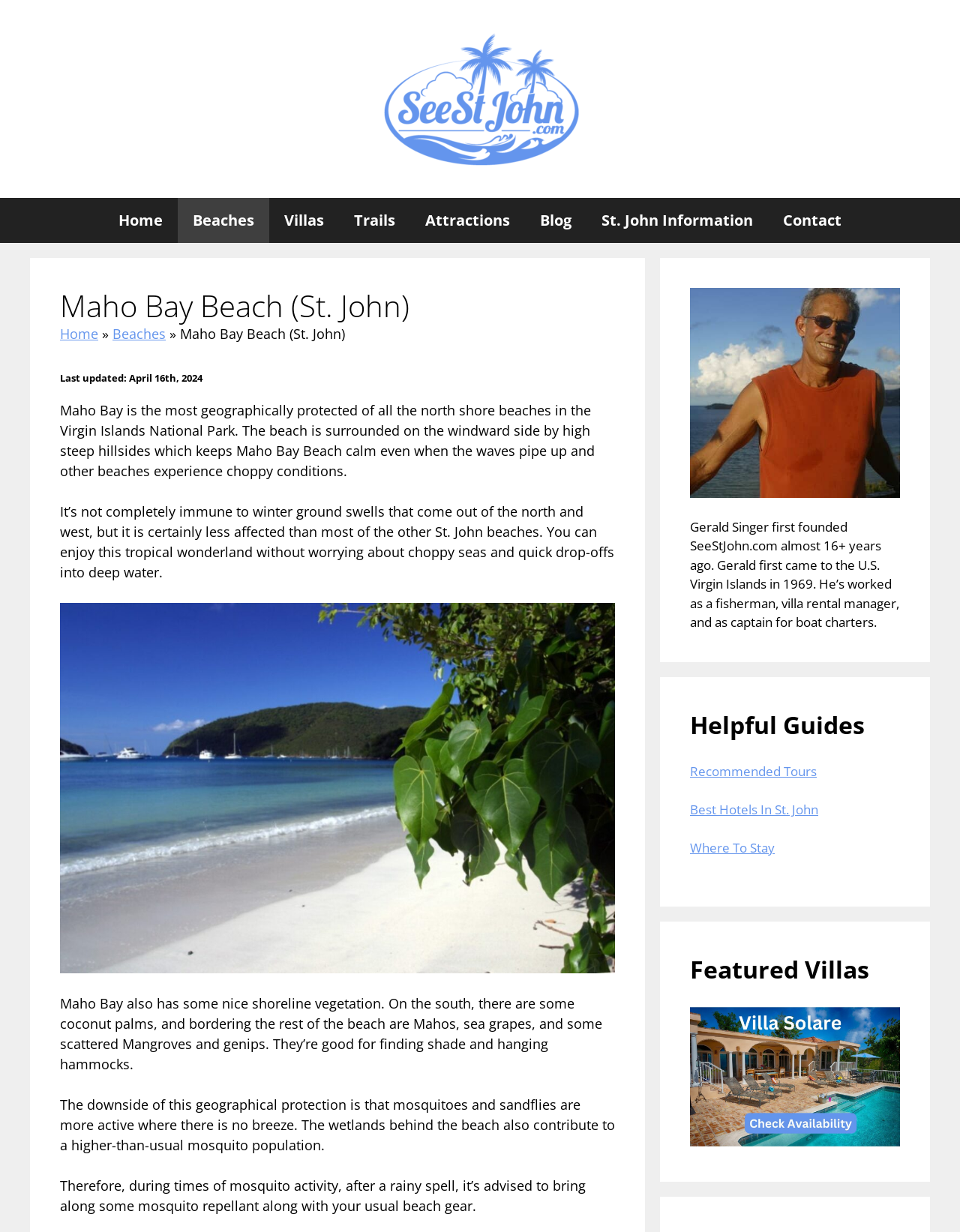Please specify the bounding box coordinates of the area that should be clicked to accomplish the following instruction: "Visit the 'Beaches' page". The coordinates should consist of four float numbers between 0 and 1, i.e., [left, top, right, bottom].

[0.185, 0.161, 0.28, 0.197]